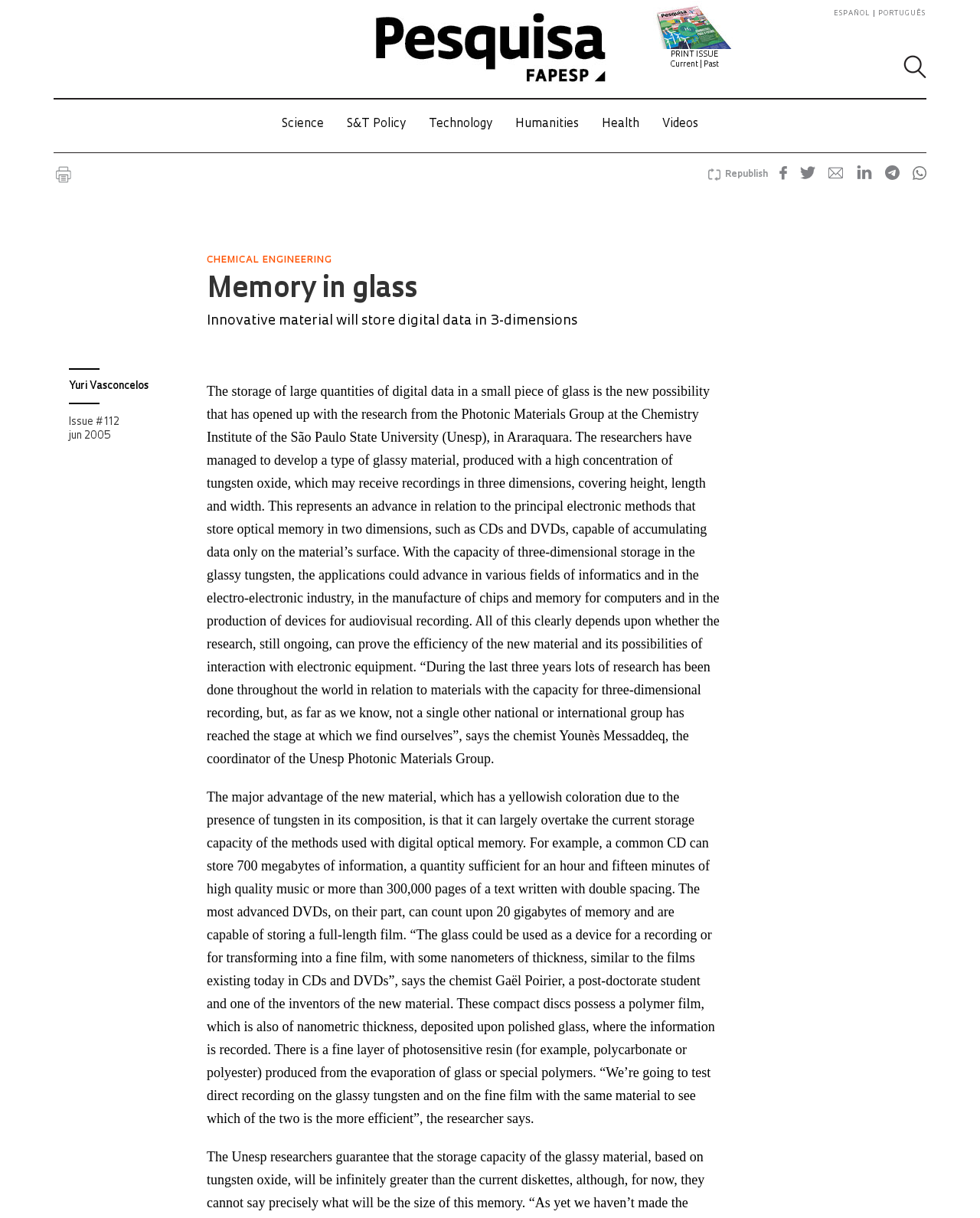Specify the bounding box coordinates of the area to click in order to execute this command: 'Search for something'. The coordinates should consist of four float numbers ranging from 0 to 1, and should be formatted as [left, top, right, bottom].

[0.922, 0.045, 0.945, 0.065]